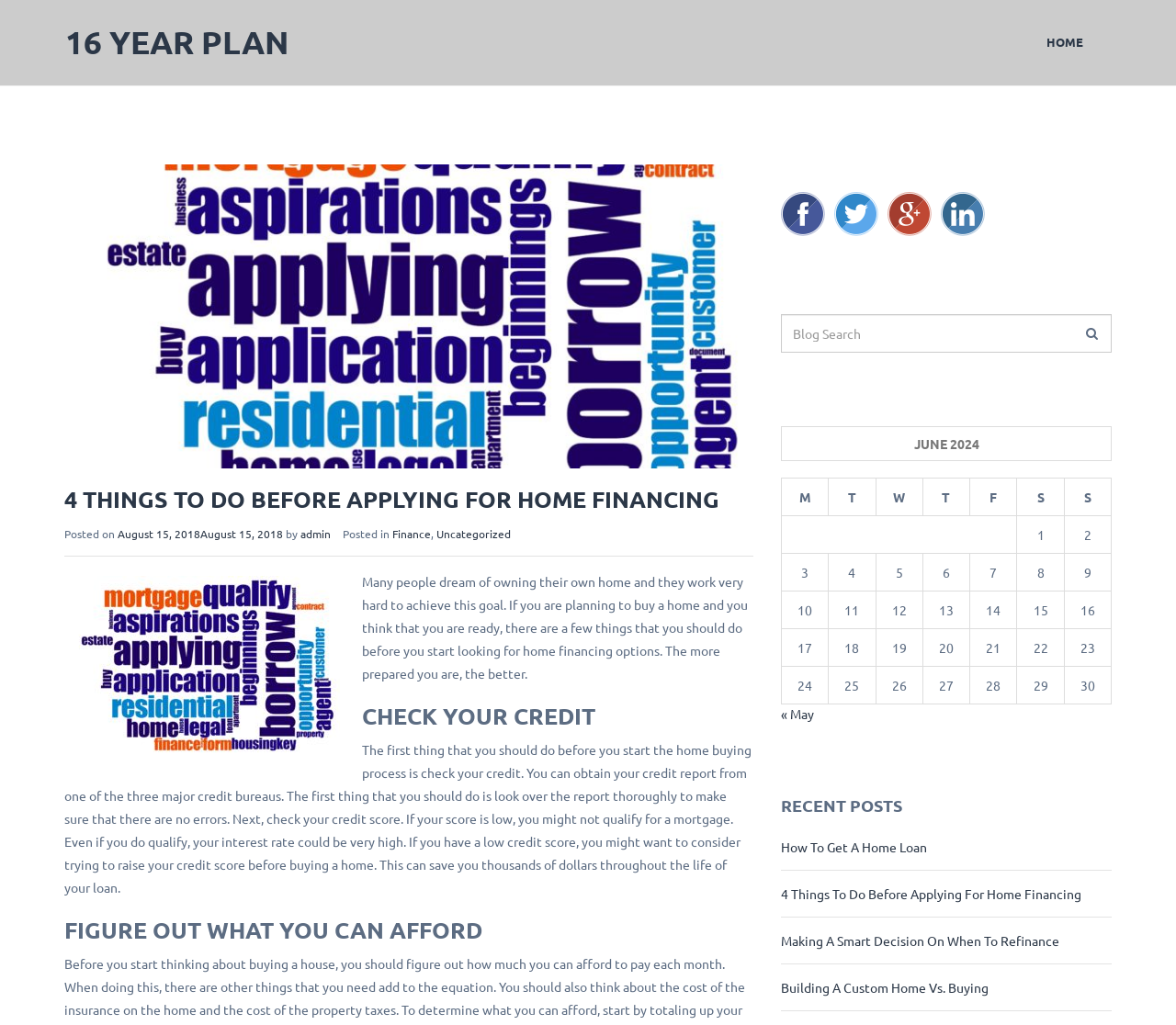Respond with a single word or phrase for the following question: 
What is the author of the article?

admin